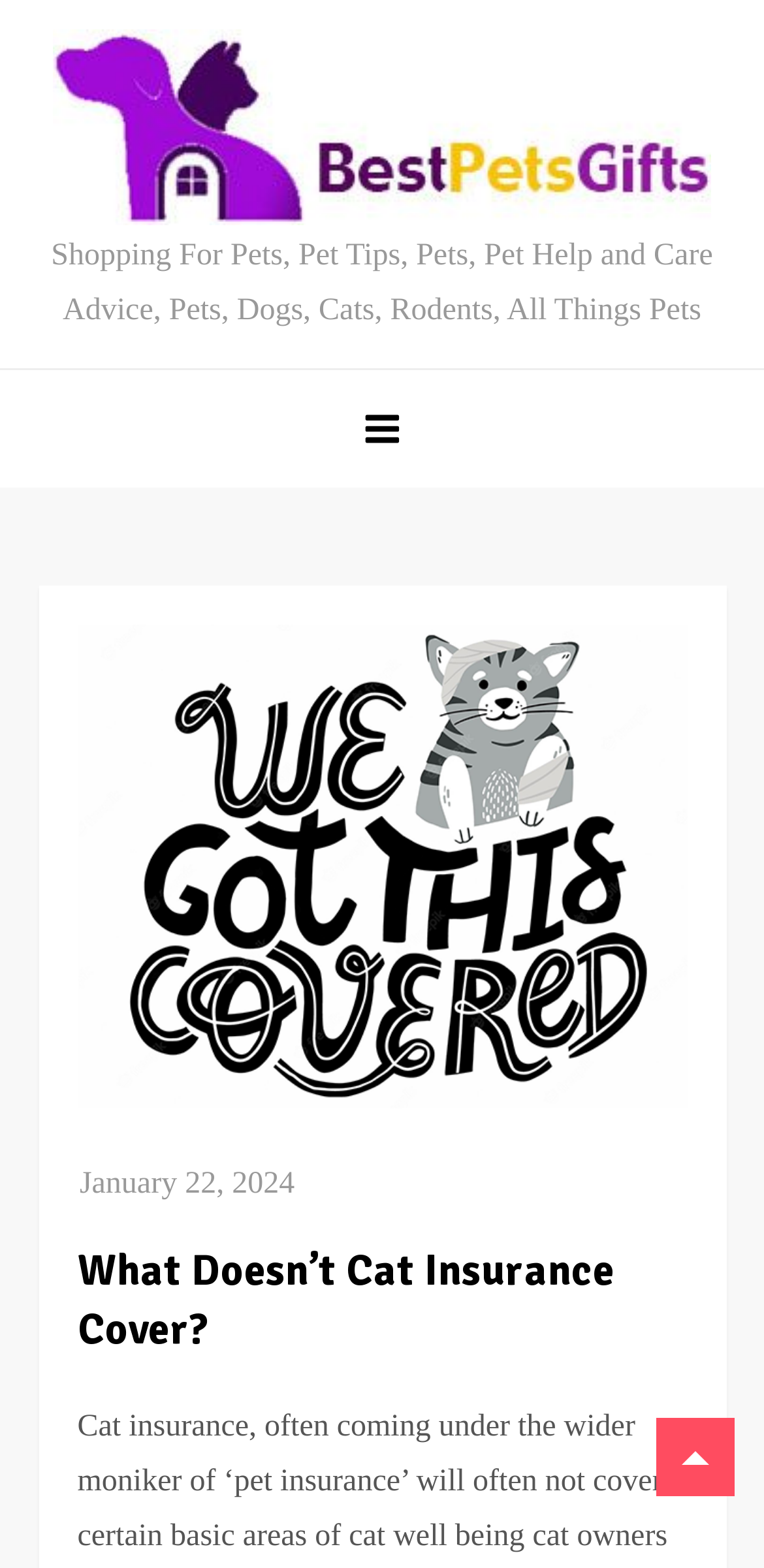Explain the webpage in detail.

The webpage appears to be an article discussing what is not covered by cat insurance. At the top left of the page, there is a link to "Best Pets Gifts" accompanied by an image with the same name. Below this, there is a horizontal strip of text that reads "Shopping For Pets, Pet Tips, Pets, Pet Help and Care Advice, Pets, Dogs, Cats, Rodents, All Things Pets". 

On the right side of the page, there is a button that, when expanded, reveals a menu. Above this button, there is a large image with the title "What doesn't Cat Insurance Cover?" and a date "January 22, 2024" written below it. The title is also presented as a heading. 

At the bottom right of the page, there is another link, but its purpose is unclear. Overall, the page seems to be focused on providing information about cat insurance, with a prominent title and image drawing the user's attention.